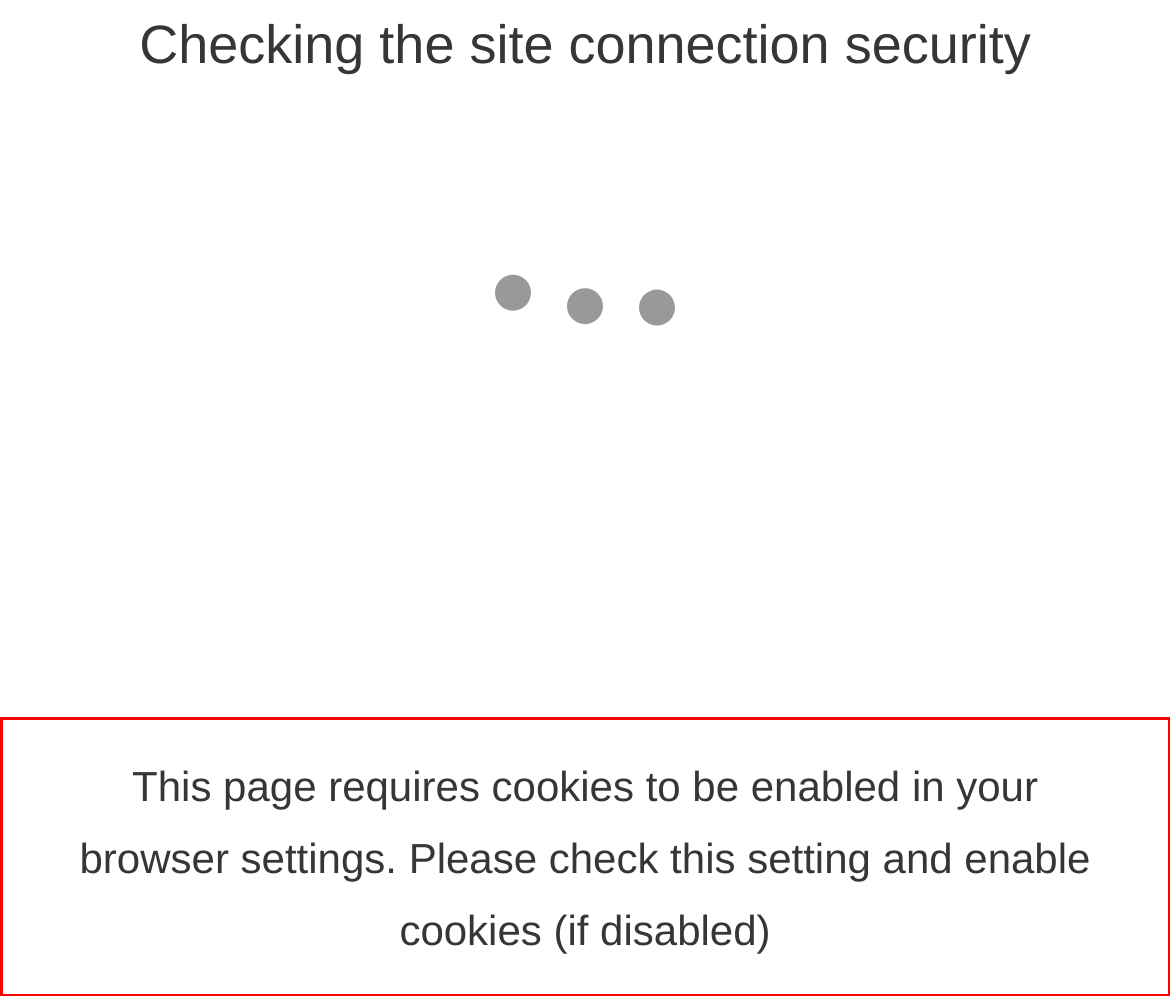There is a screenshot of a webpage with a red bounding box around a UI element. Please use OCR to extract the text within the red bounding box.

This page requires cookies to be enabled in your browser settings. Please check this setting and enable cookies (if disabled)